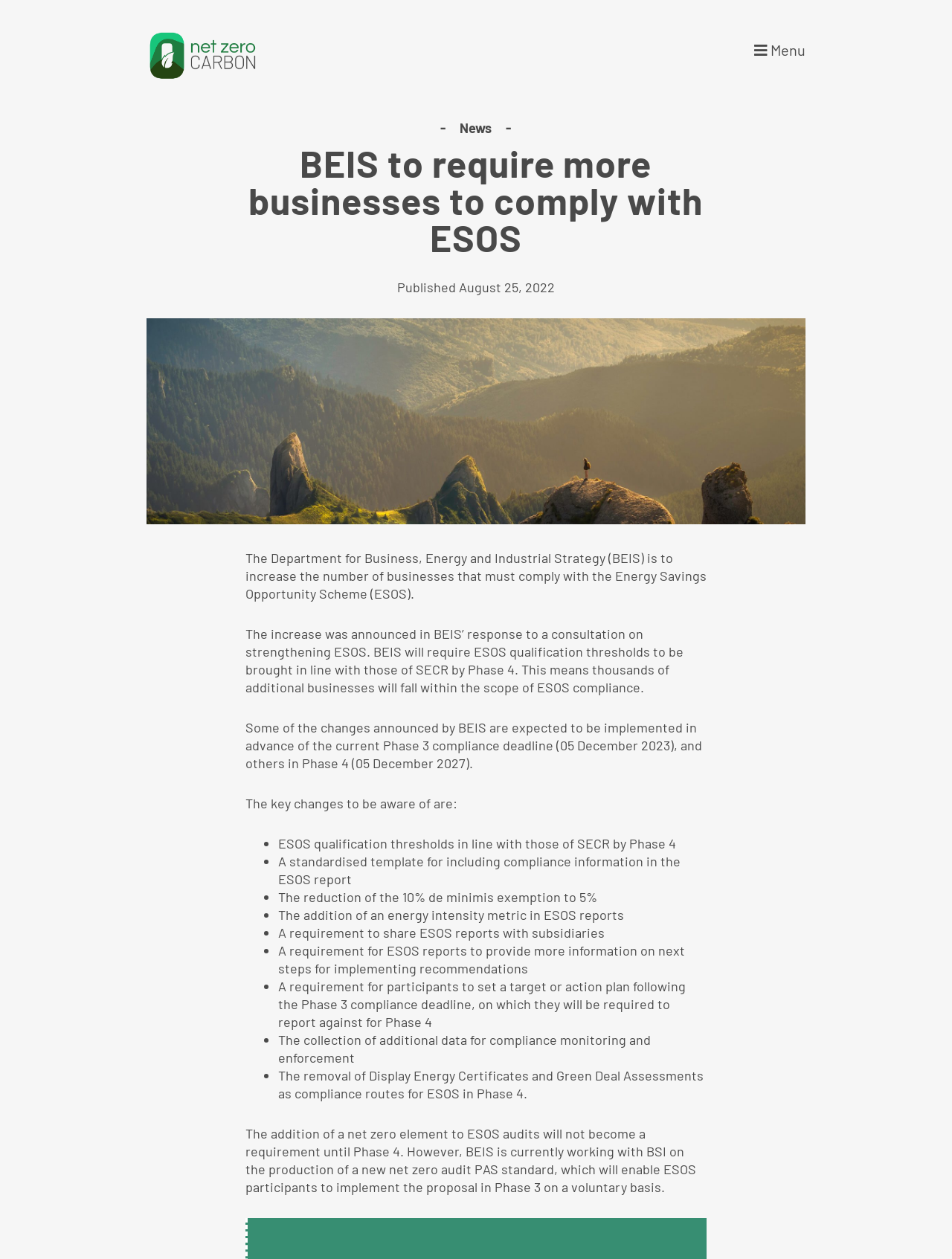Extract the top-level heading from the webpage and provide its text.

BEIS to require more businesses to comply with ESOS